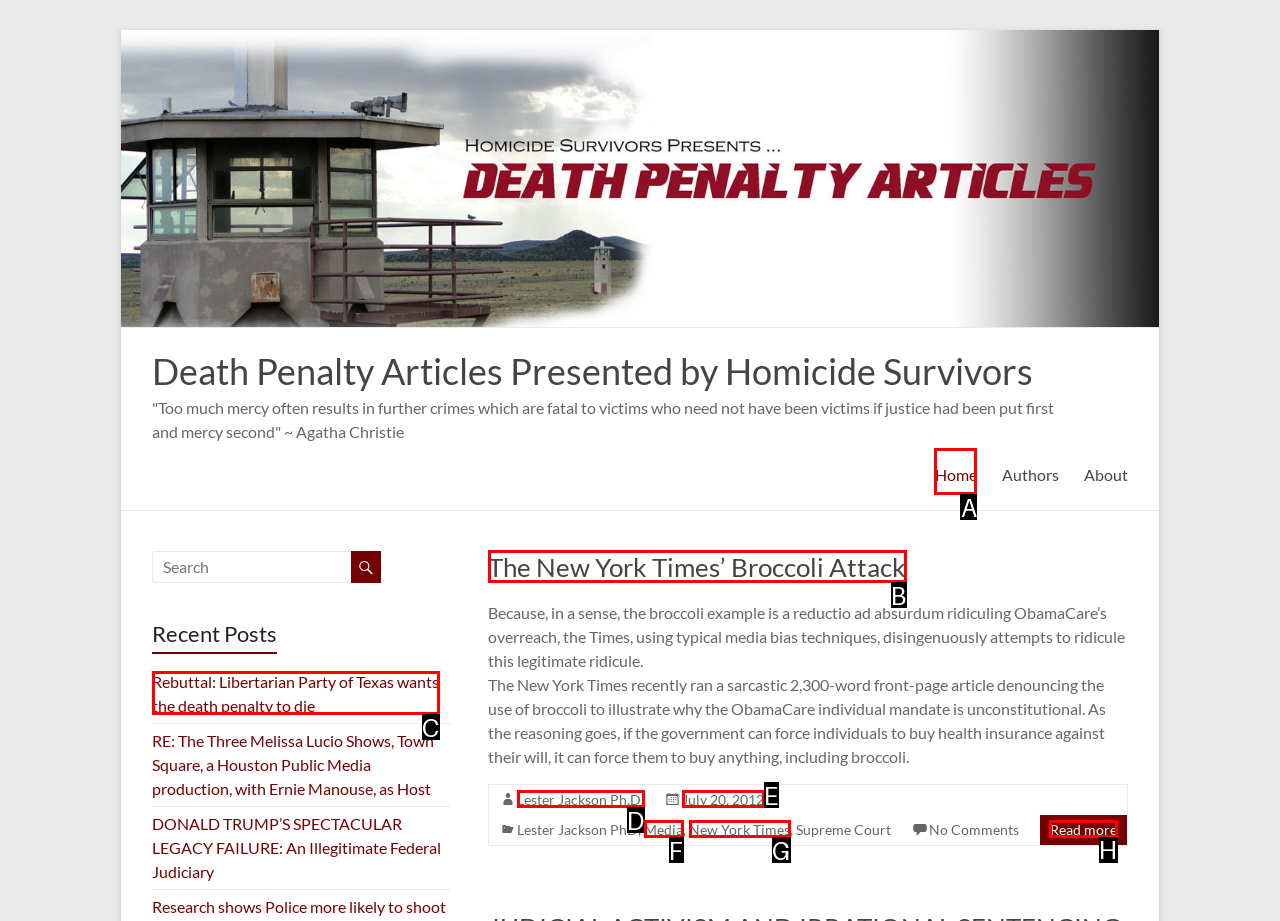Please identify the correct UI element to click for the task: View product description Respond with the letter of the appropriate option.

None